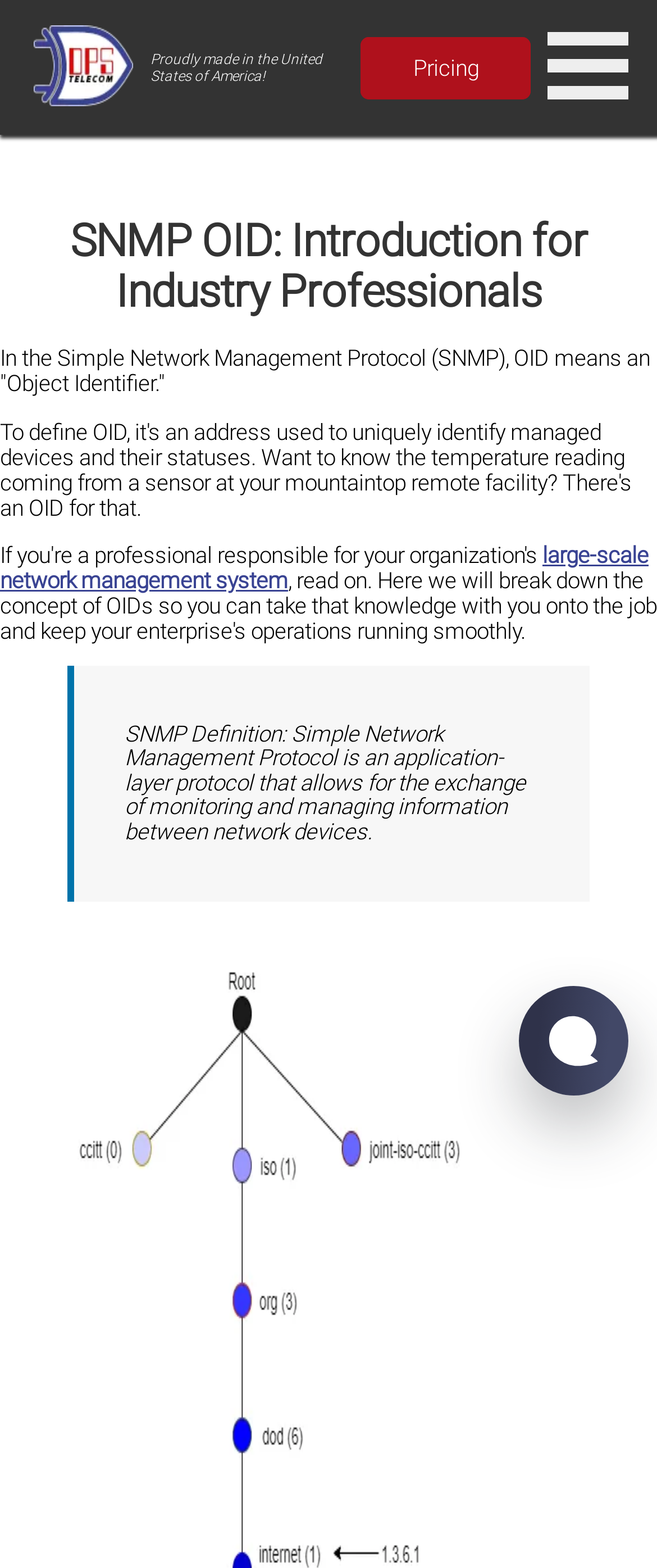Identify the text that serves as the heading for the webpage and generate it.

SNMP OID: Introduction for Industry Professionals